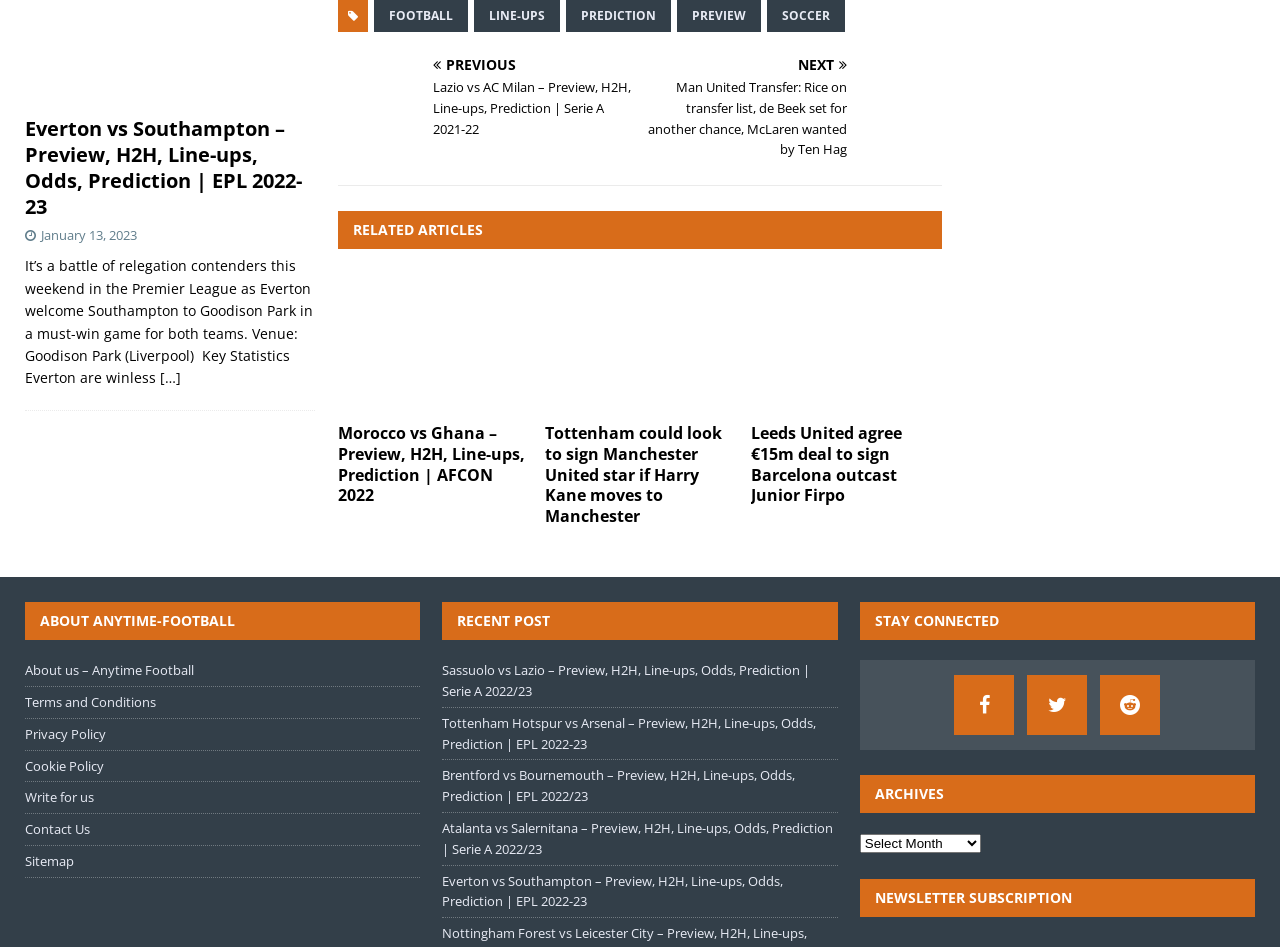Bounding box coordinates are specified in the format (top-left x, top-left y, bottom-right x, bottom-right y). All values are floating point numbers bounded between 0 and 1. Please provide the bounding box coordinate of the region this sentence describes: Write for us

[0.02, 0.826, 0.328, 0.859]